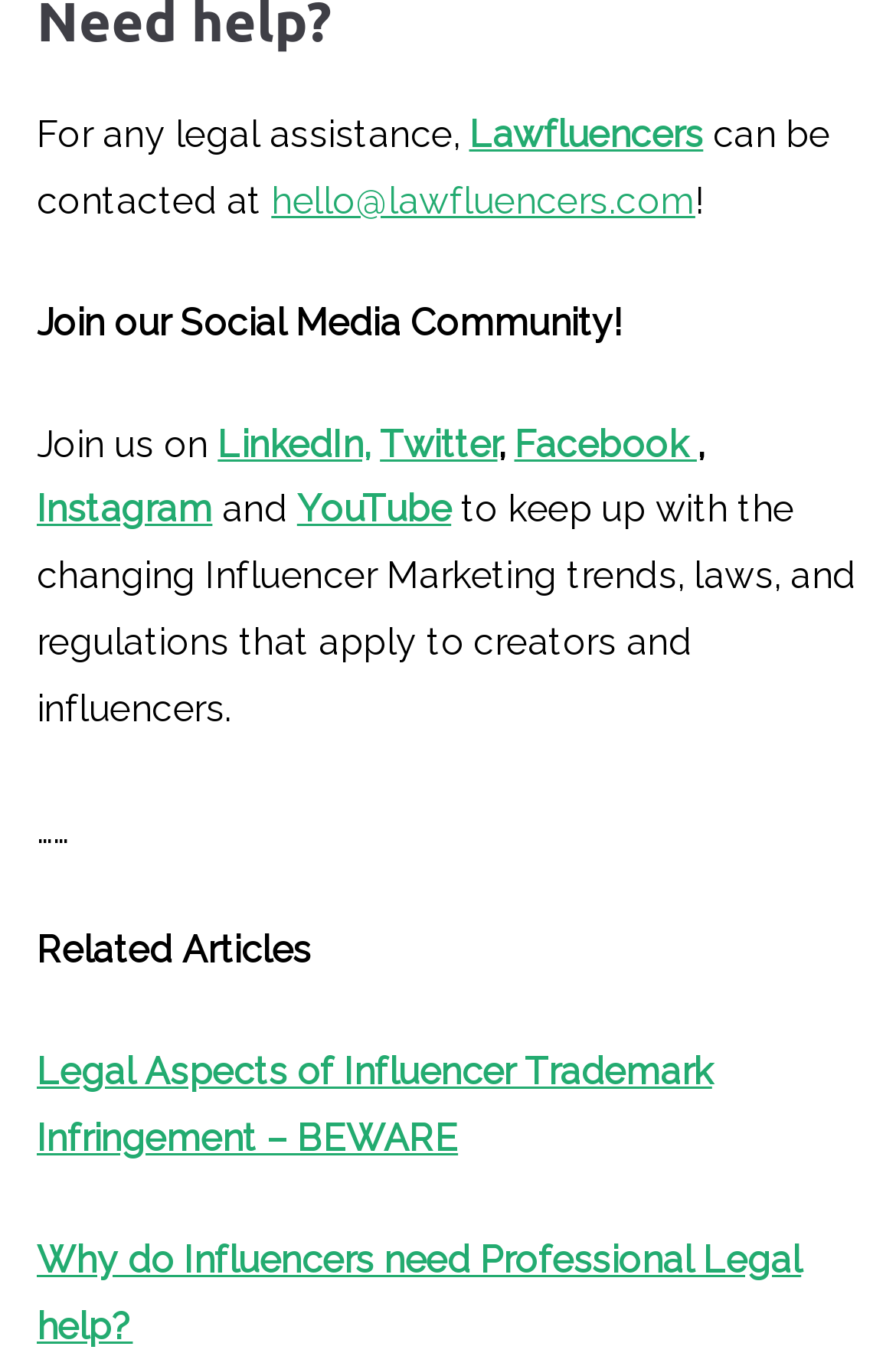Use a single word or phrase to answer the question:
What is the contact email for Lawfluencers?

hello@lawfluencers.com